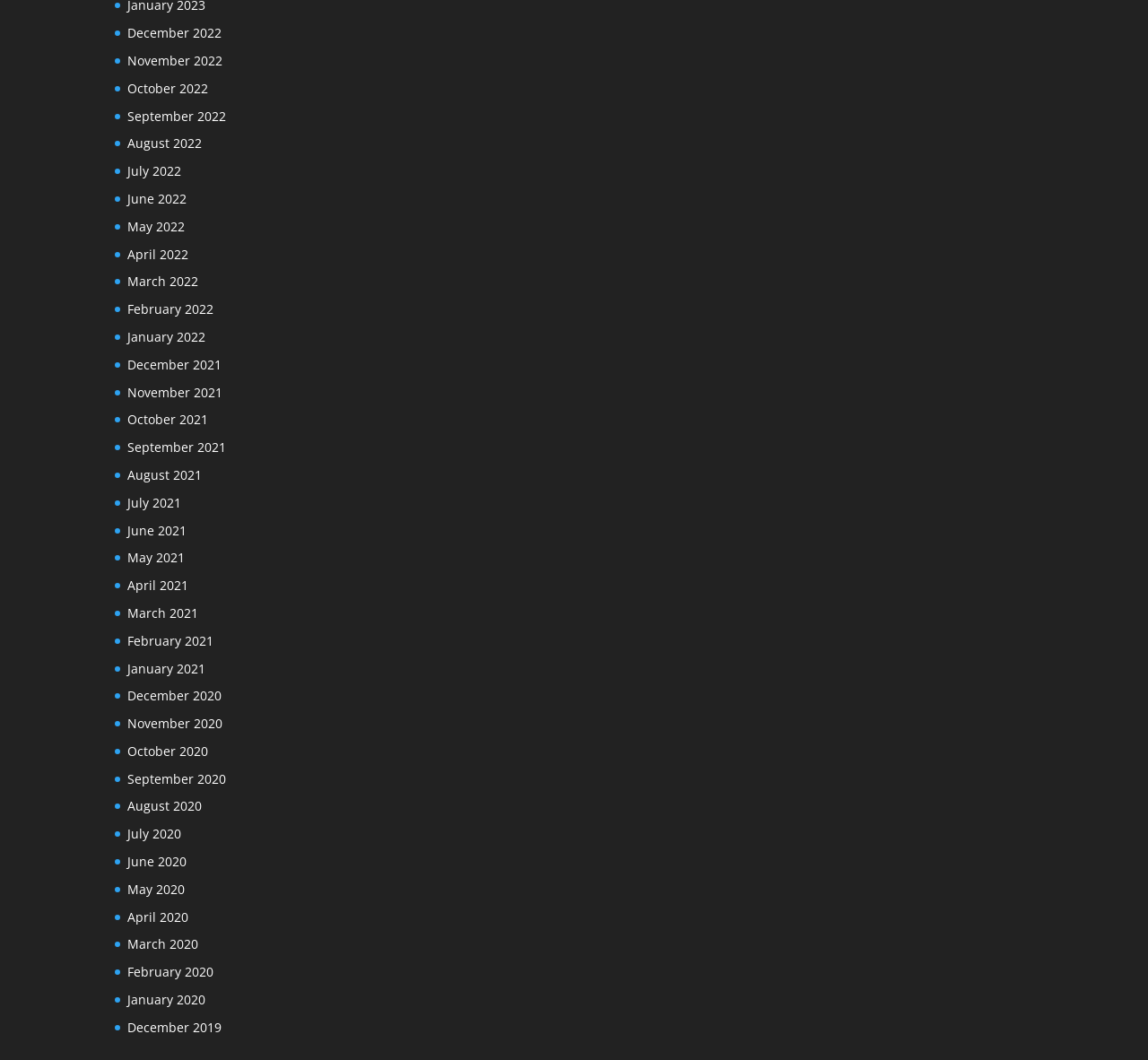What is the vertical position of 'June 2021' relative to 'June 2022'?
Please give a detailed answer to the question using the information shown in the image.

By comparing the y1 and y2 coordinates of the links 'June 2021' and 'June 2022', I found that 'June 2021' has a smaller y1 and y2 value, indicating that it is located above 'June 2022'.